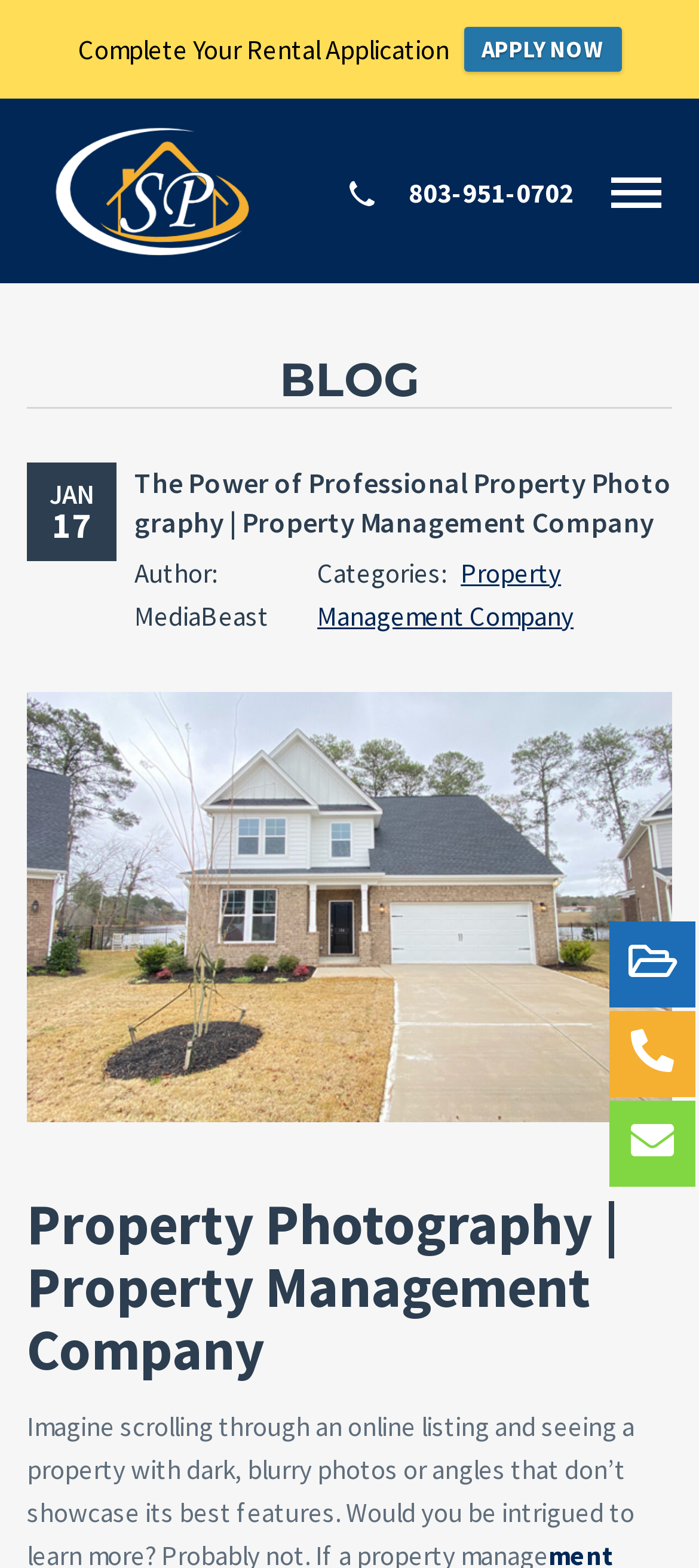Please examine the image and answer the question with a detailed explanation:
What is the company name?

I found the company name by looking at the link element with the text 'Scott Properties of The Midlands' and its corresponding image element, which suggests that it is the company's logo or branding.